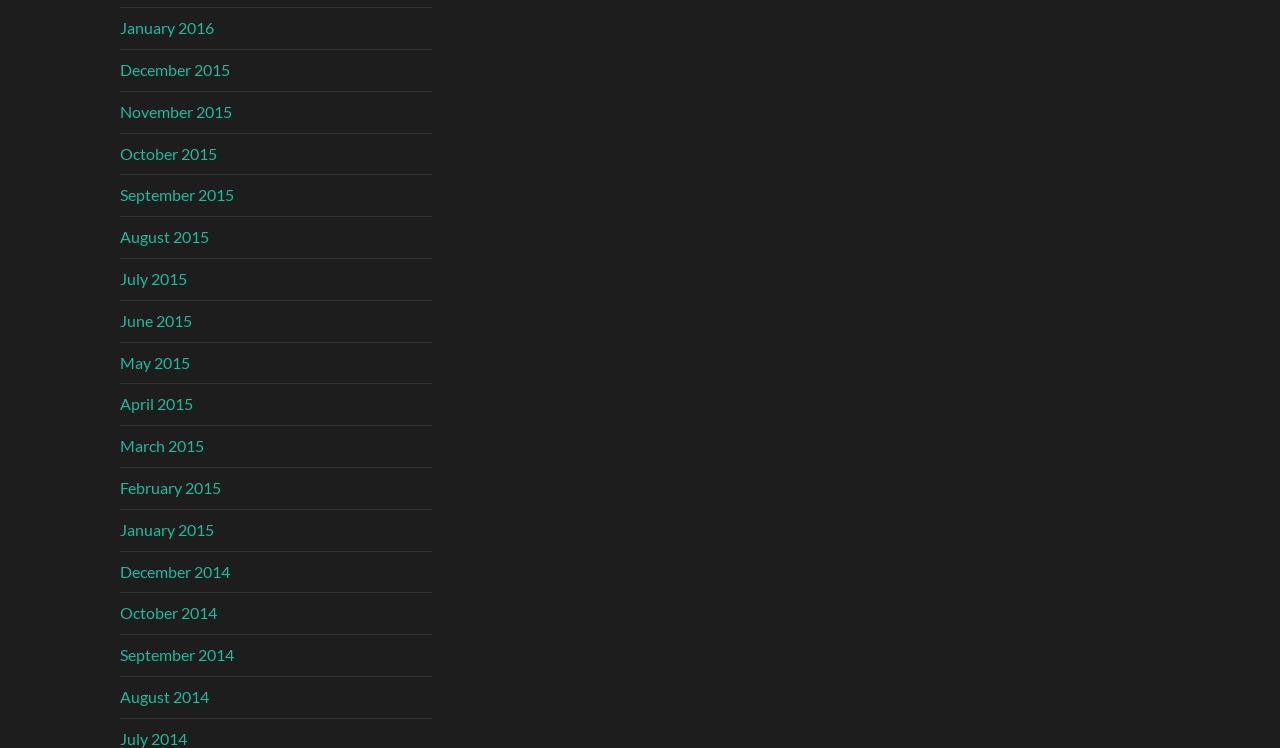Please specify the bounding box coordinates of the clickable region to carry out the following instruction: "read September 2015 articles". The coordinates should be four float numbers between 0 and 1, in the format [left, top, right, bottom].

[0.094, 0.248, 0.183, 0.273]